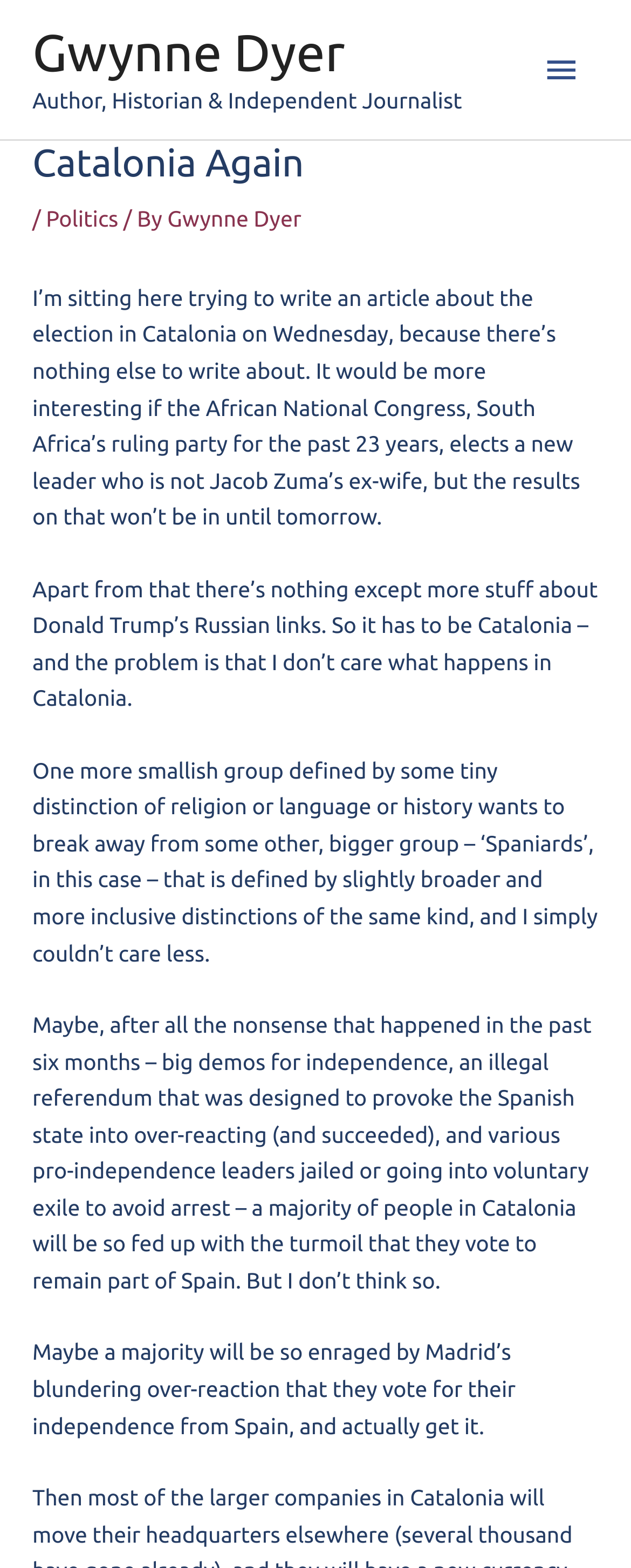What is the author's profession?
Analyze the screenshot and provide a detailed answer to the question.

The author's profession is mentioned in the text 'Author, Historian & Independent Journalist' at the top of the page, which describes Gwynne Dyer's occupation.